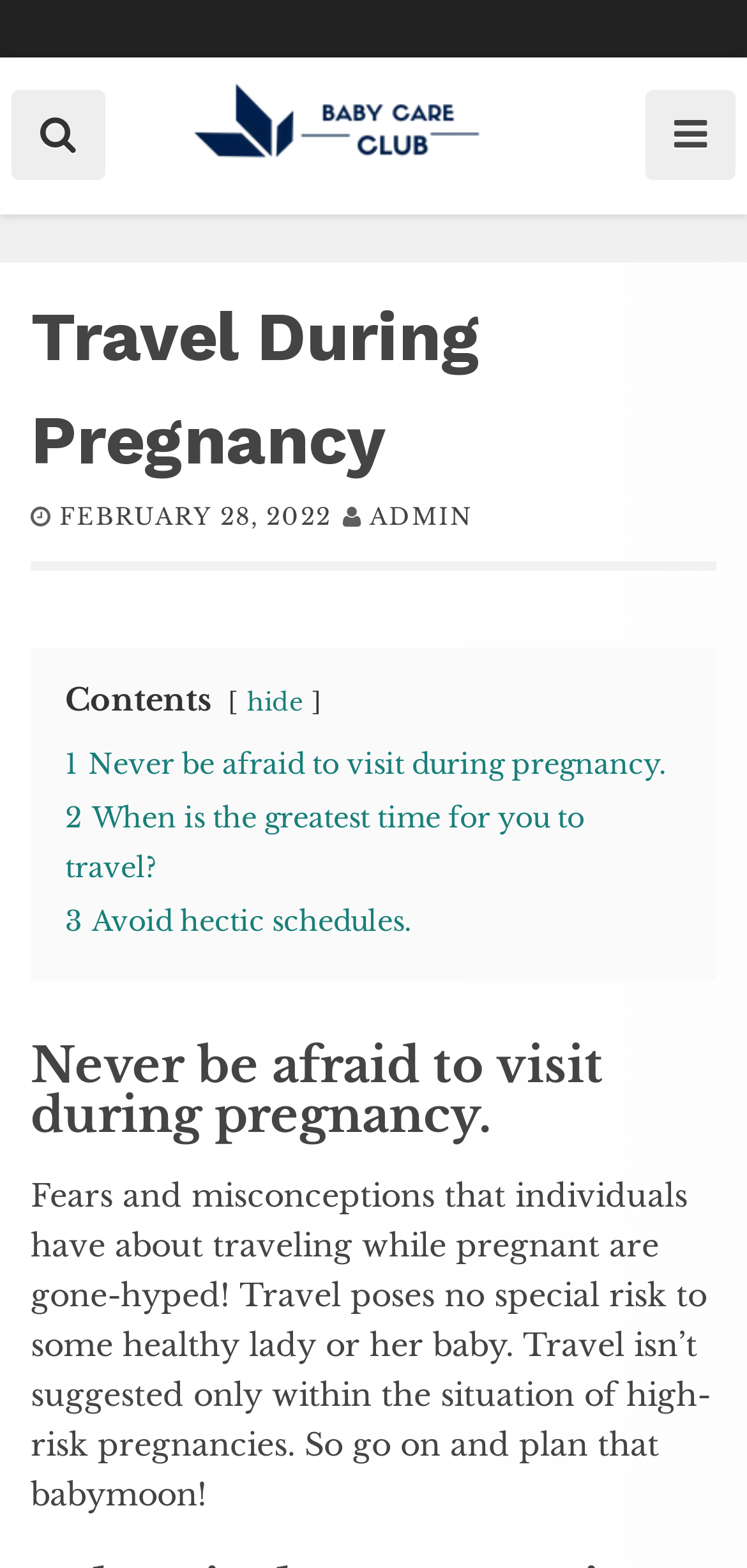Based on the image, provide a detailed response to the question:
How many points are discussed in the article?

The article discusses three points which are 'Never be afraid to visit during pregnancy.', 'When is the greatest time for you to travel?' and 'Avoid hectic schedules.' These points are indicated by the links '1 Never be afraid to visit during pregnancy.', '2 When is the greatest time for you to travel?' and '3 Avoid hectic schedules.' respectively.